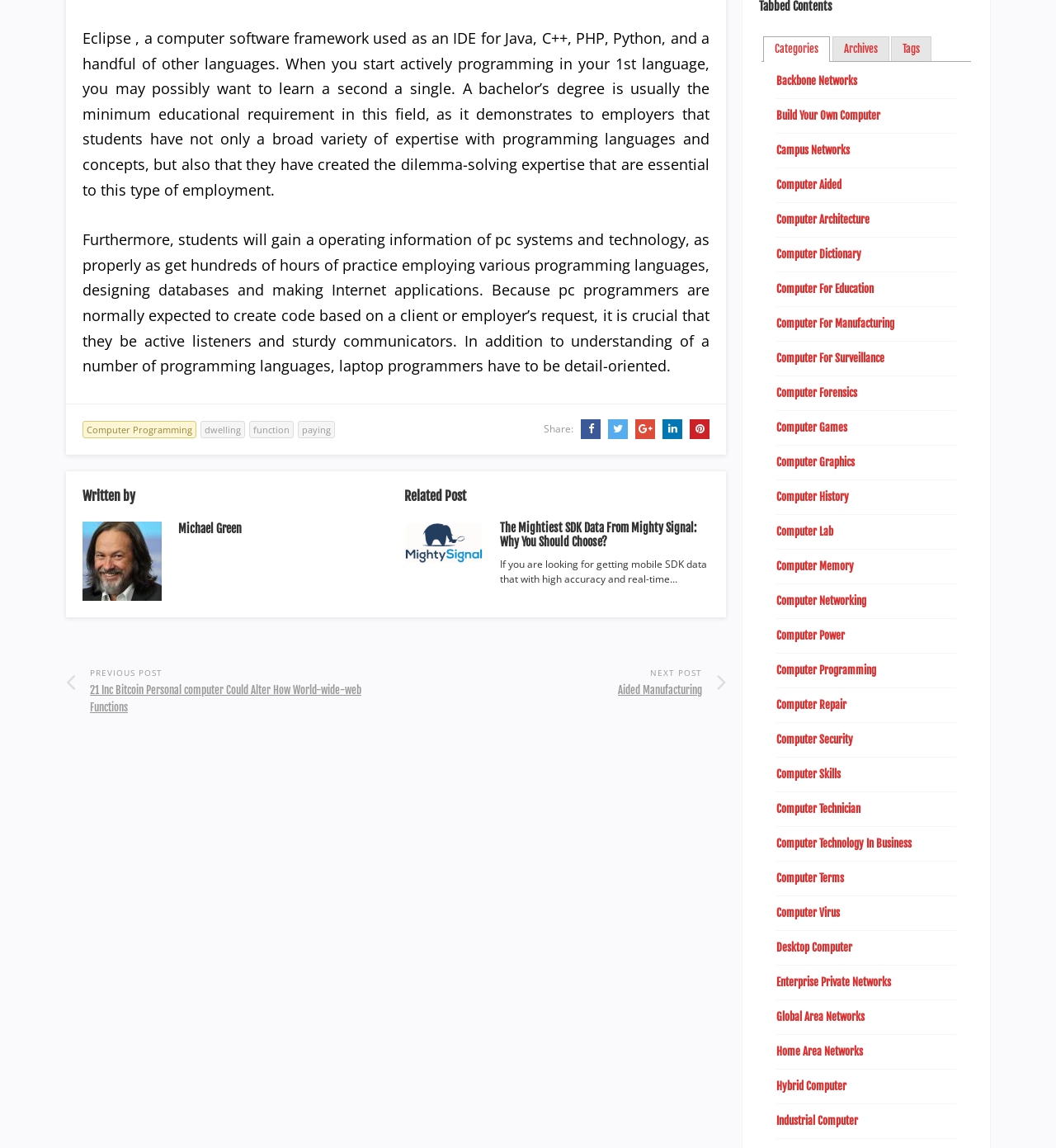What is the previous post about?
Carefully analyze the image and provide a thorough answer to the question.

The previous post is about 21 Inc Bitcoin Computer and how it could alter how the web functions.